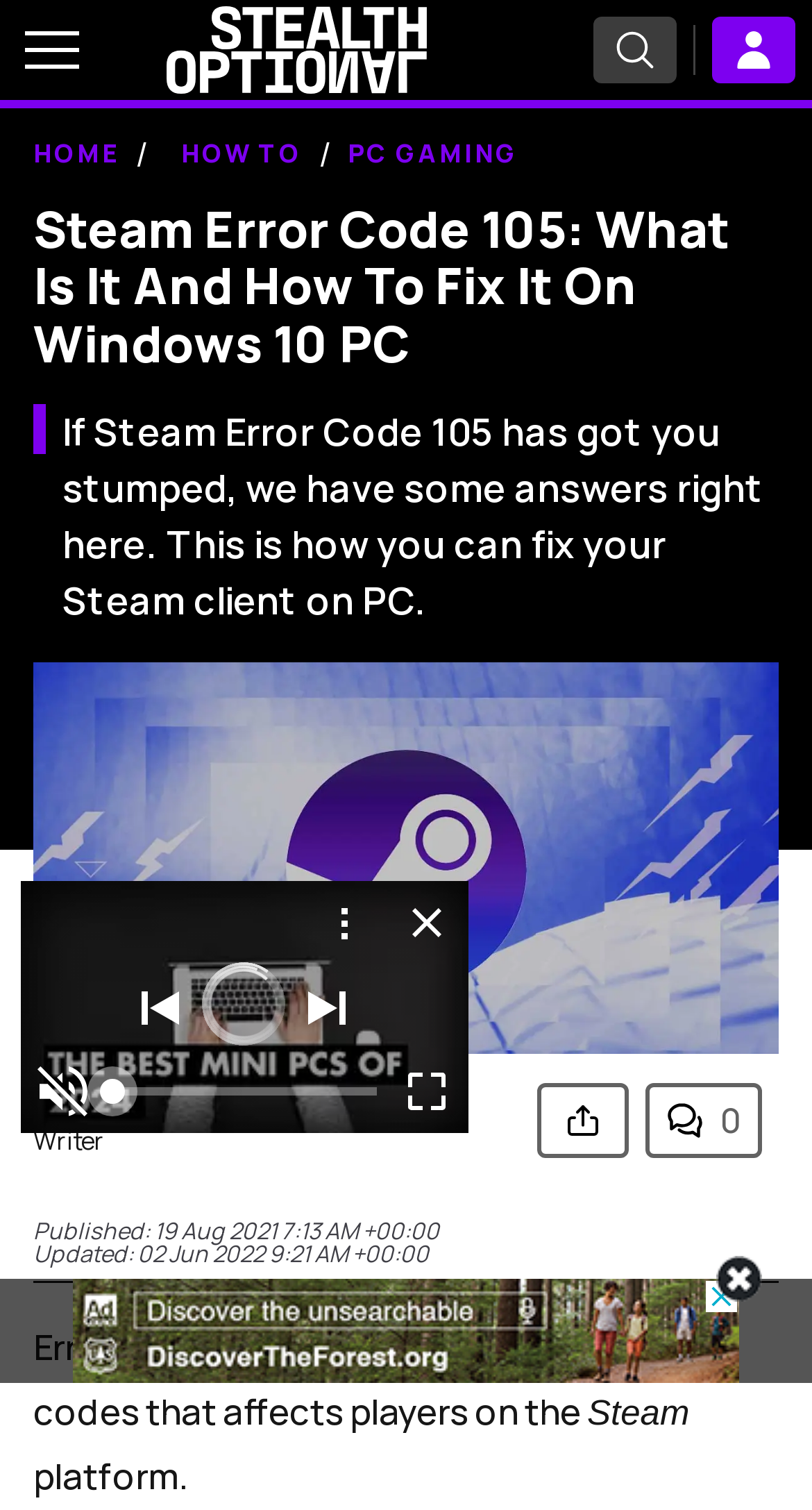Please locate and retrieve the main header text of the webpage.

Steam Error Code 105: What Is It And How To Fix It On Windows 10 PC